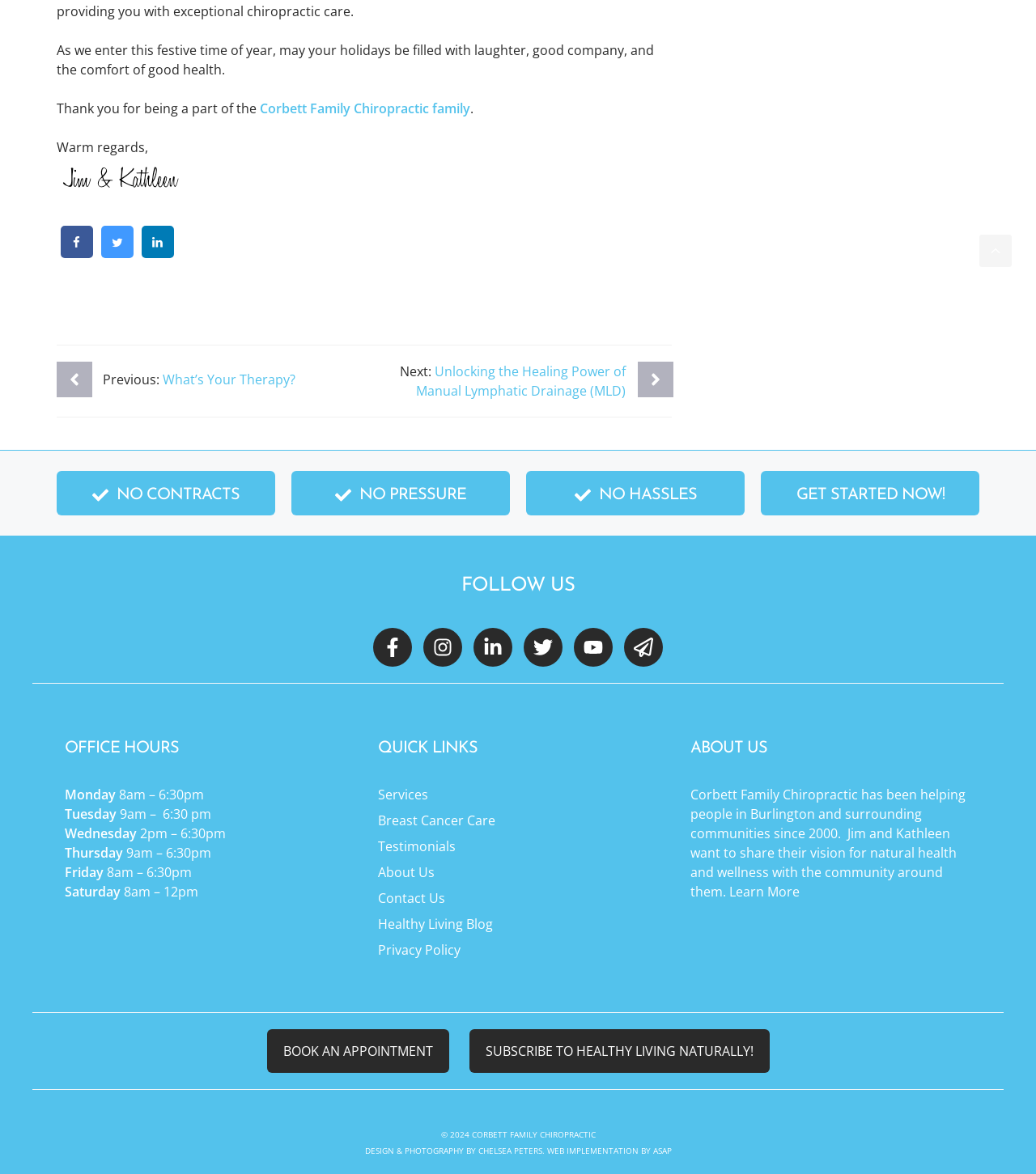Specify the bounding box coordinates of the area to click in order to follow the given instruction: "Scroll back to top."

[0.945, 0.2, 0.977, 0.227]